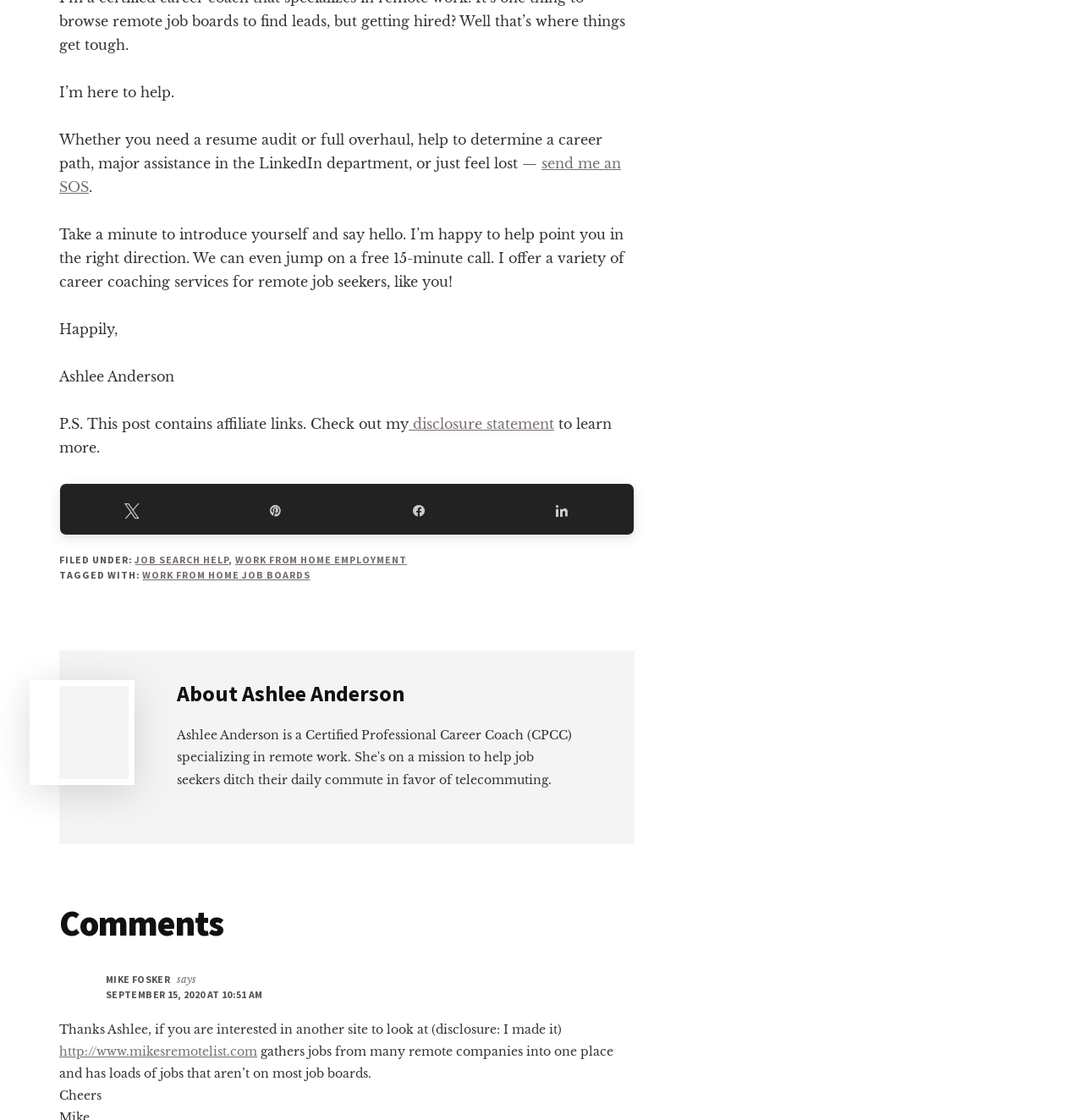Who commented on the post?
Kindly answer the question with as much detail as you can.

The comment section at the bottom of the page shows a comment from 'Mike Fosker', who is responding to the author's post and sharing a resource related to remote job searching.